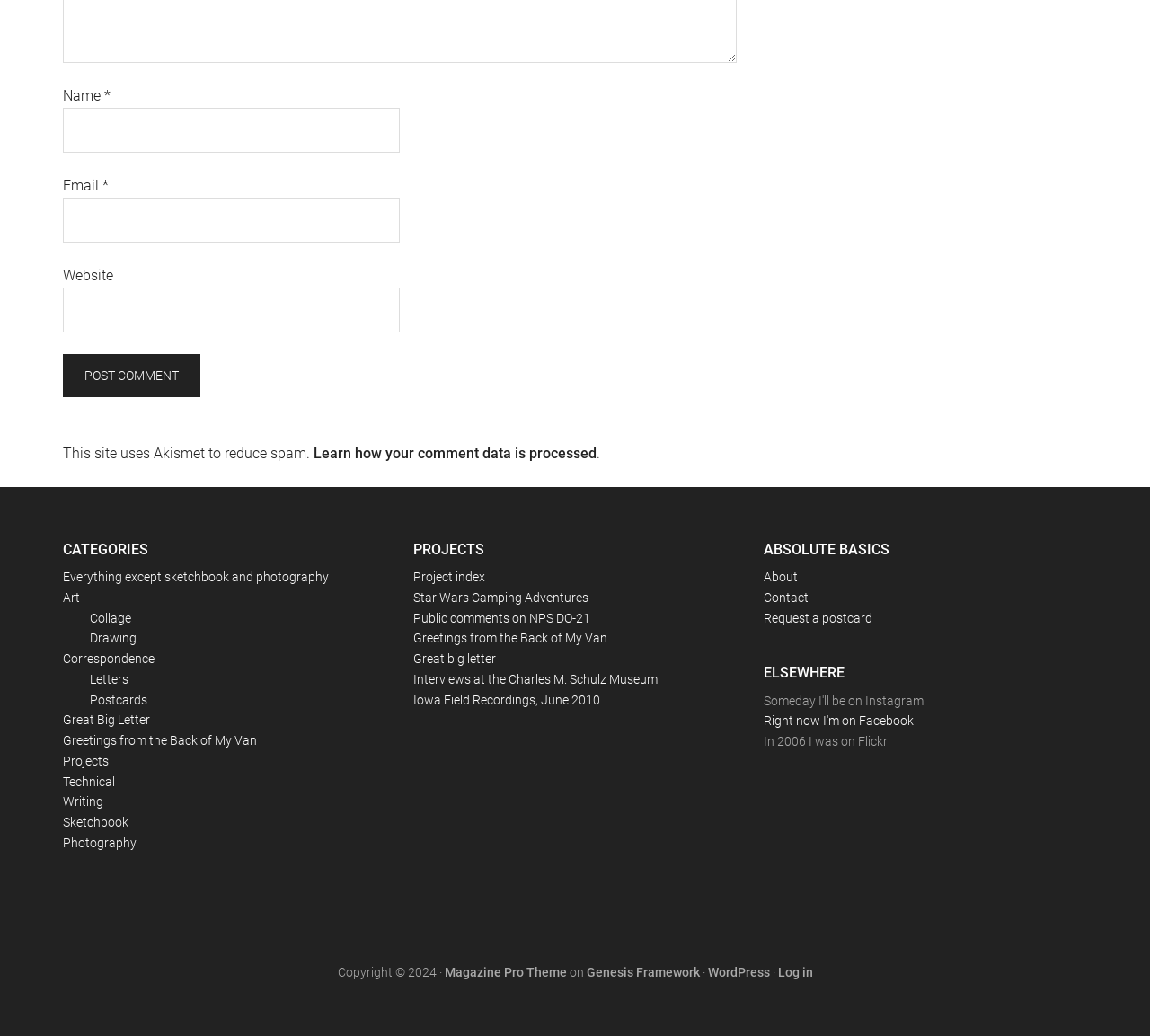Locate the bounding box coordinates of the item that should be clicked to fulfill the instruction: "View the Everything except sketchbook and photography category".

[0.055, 0.55, 0.286, 0.564]